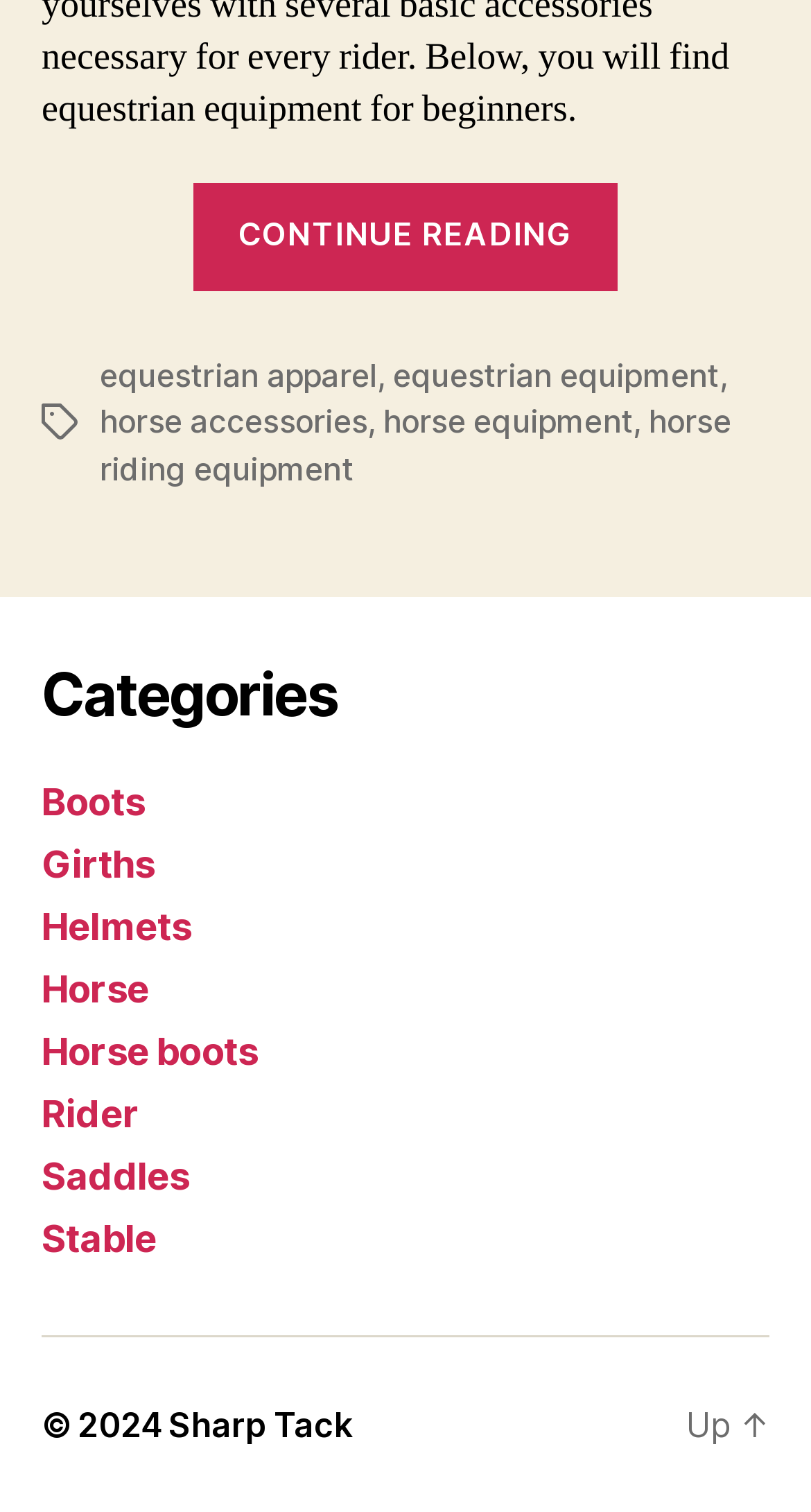Identify the bounding box coordinates for the region to click in order to carry out this instruction: "Read the article about equestrian equipment". Provide the coordinates using four float numbers between 0 and 1, formatted as [left, top, right, bottom].

[0.238, 0.139, 0.762, 0.171]